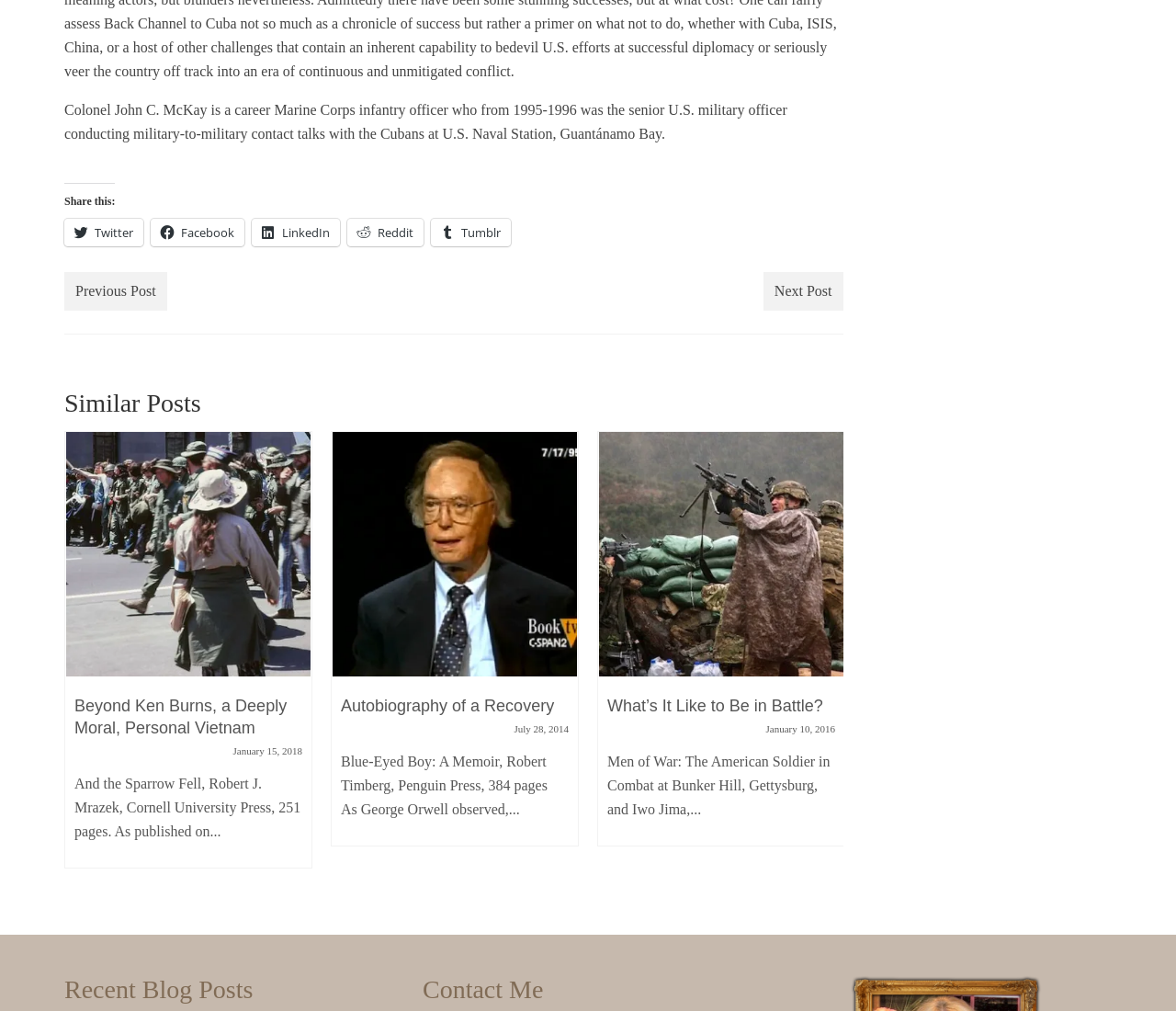Identify the bounding box coordinates for the element you need to click to achieve the following task: "Go to previous post". The coordinates must be four float values ranging from 0 to 1, formatted as [left, top, right, bottom].

[0.055, 0.269, 0.142, 0.308]